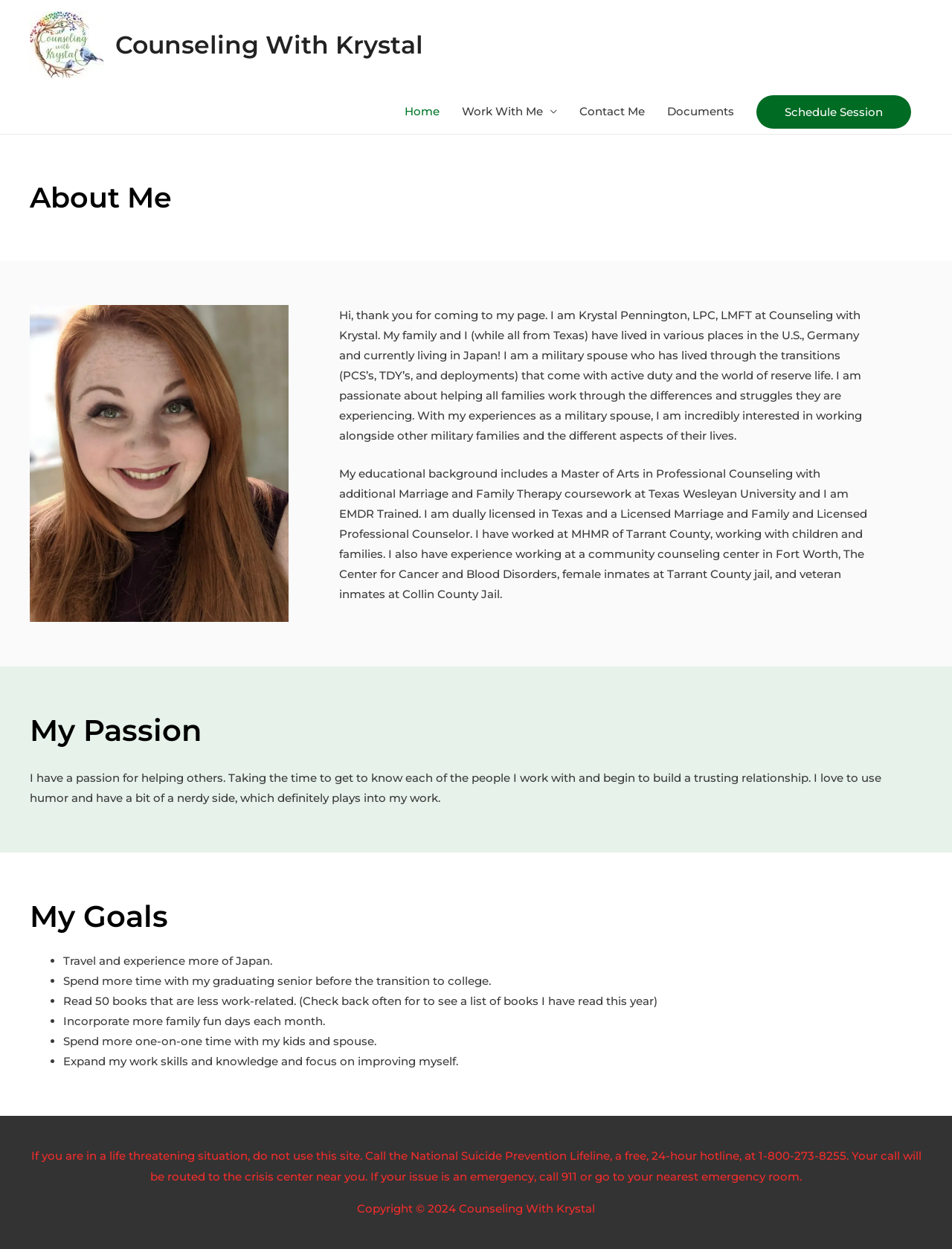Extract the bounding box coordinates for the UI element described as: "Facebook".

None